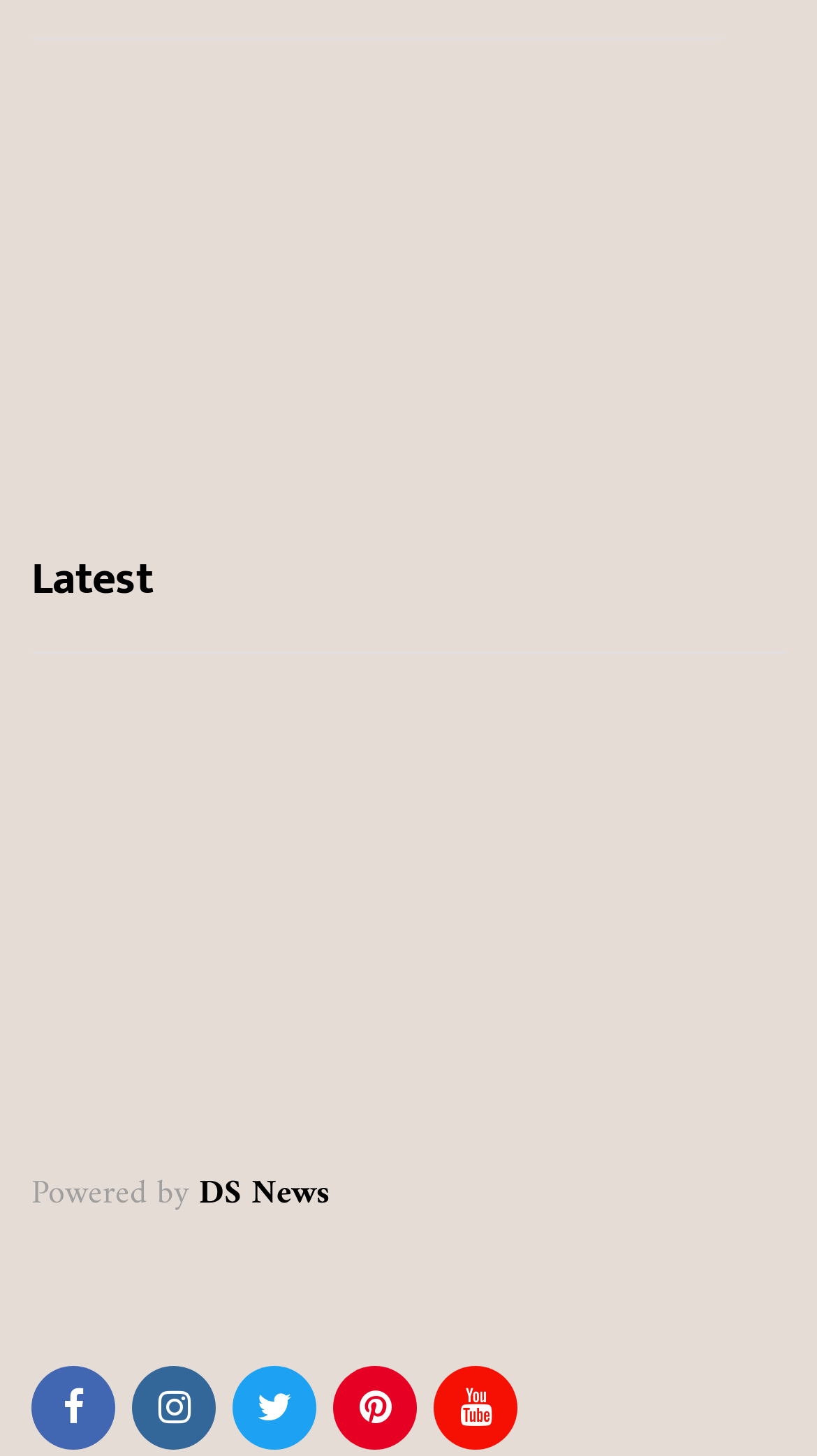Please identify the bounding box coordinates of the element on the webpage that should be clicked to follow this instruction: "View latest articles". The bounding box coordinates should be given as four float numbers between 0 and 1, formatted as [left, top, right, bottom].

[0.038, 0.379, 0.962, 0.449]